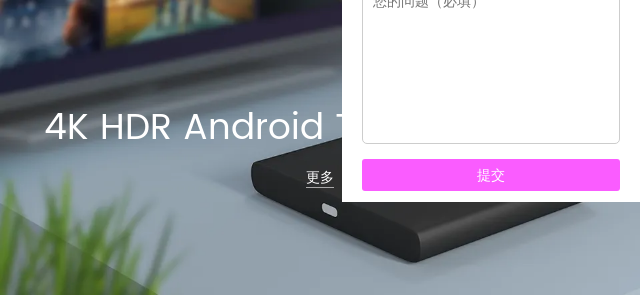What is the language of the 'Submit' button?
Please ensure your answer is as detailed and informative as possible.

The 'Submit' button is labeled as '' (Submit) in a pink color, indicating that the language used is Chinese.